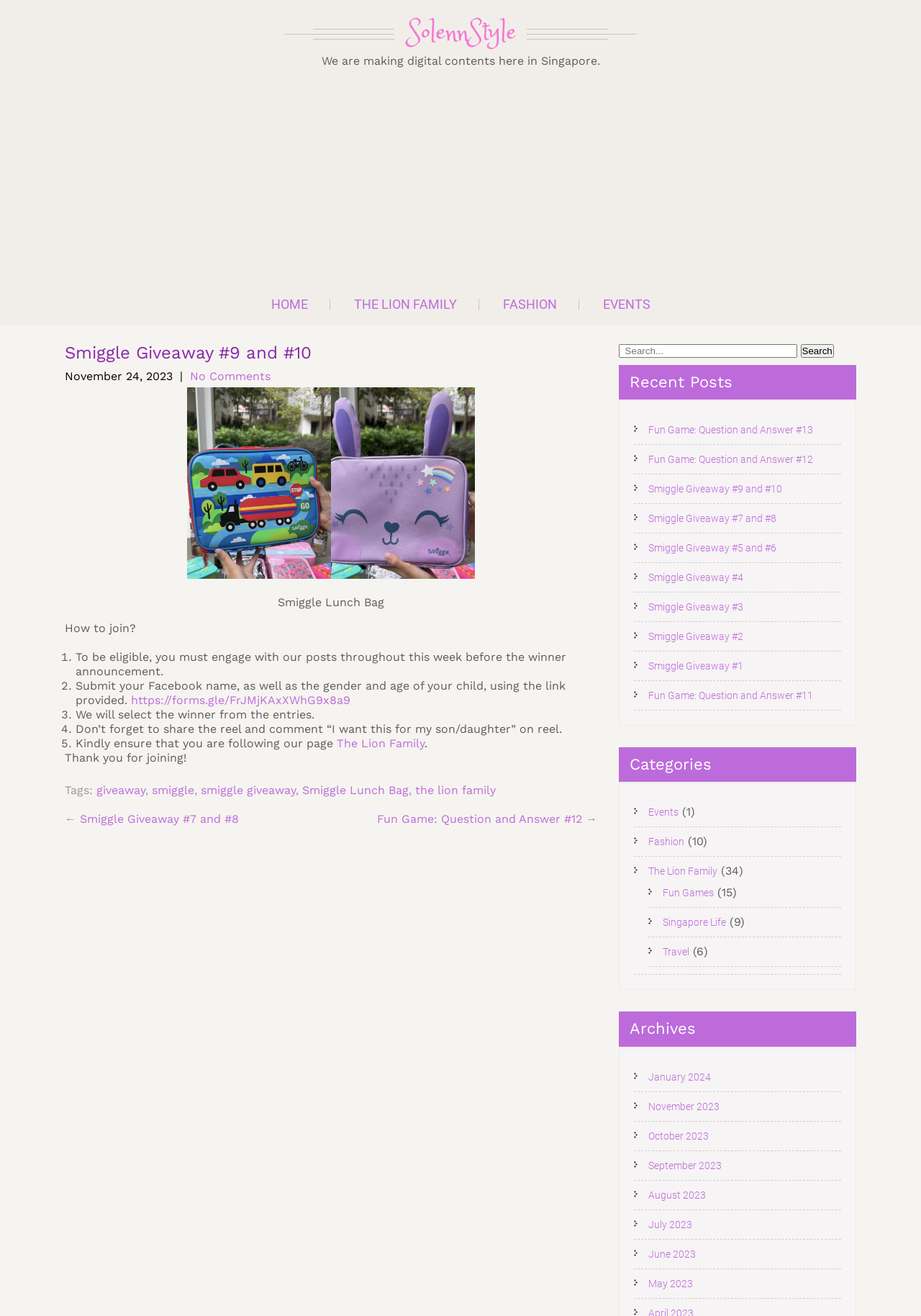What is the name of the giveaway?
Refer to the image and respond with a one-word or short-phrase answer.

Smiggle Giveaway #9 and #10